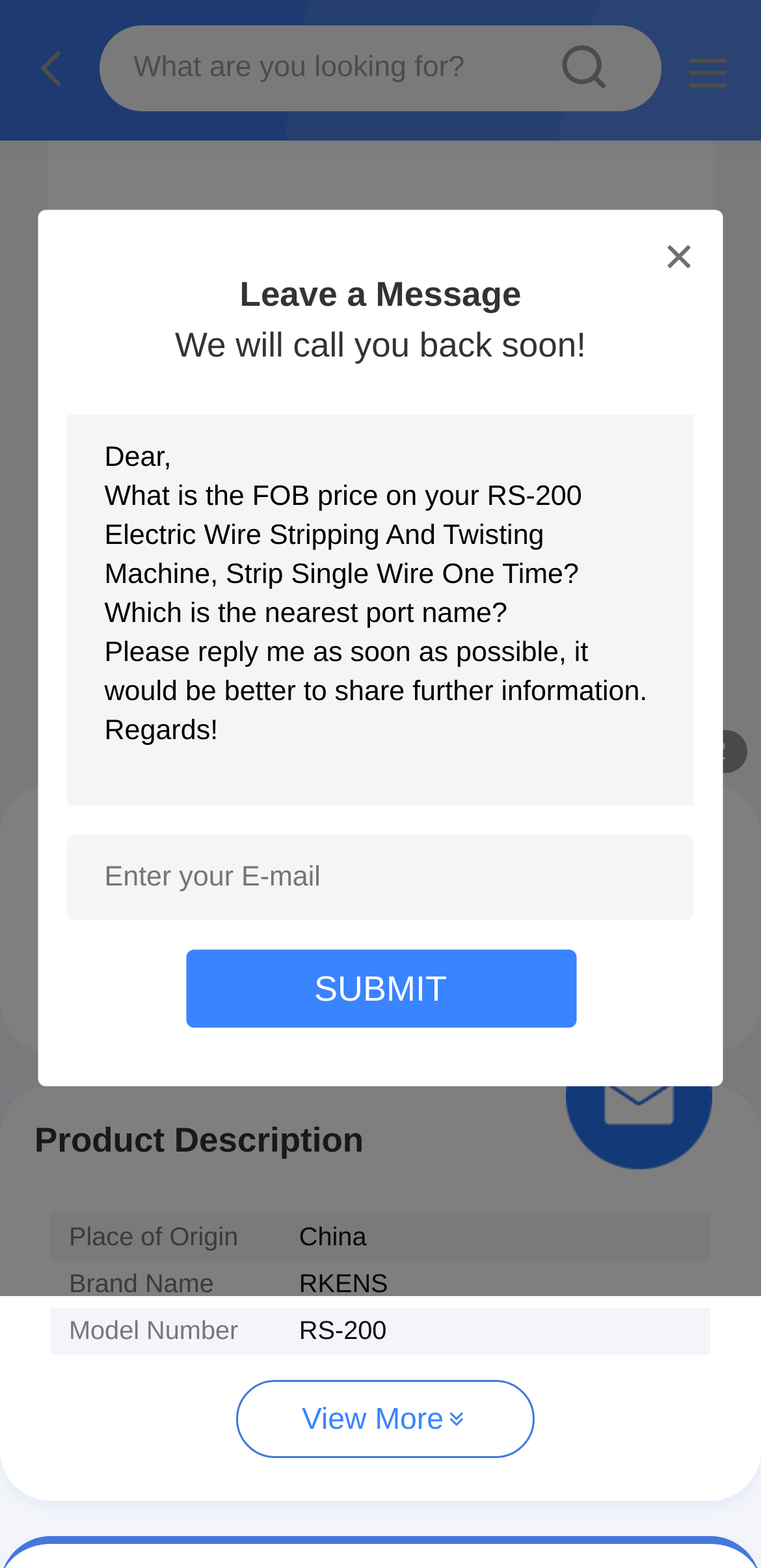Find and extract the text of the primary heading on the webpage.

RS-200 Electric Wire Stripping And Twisting Machine, Strip Single Wire One Time